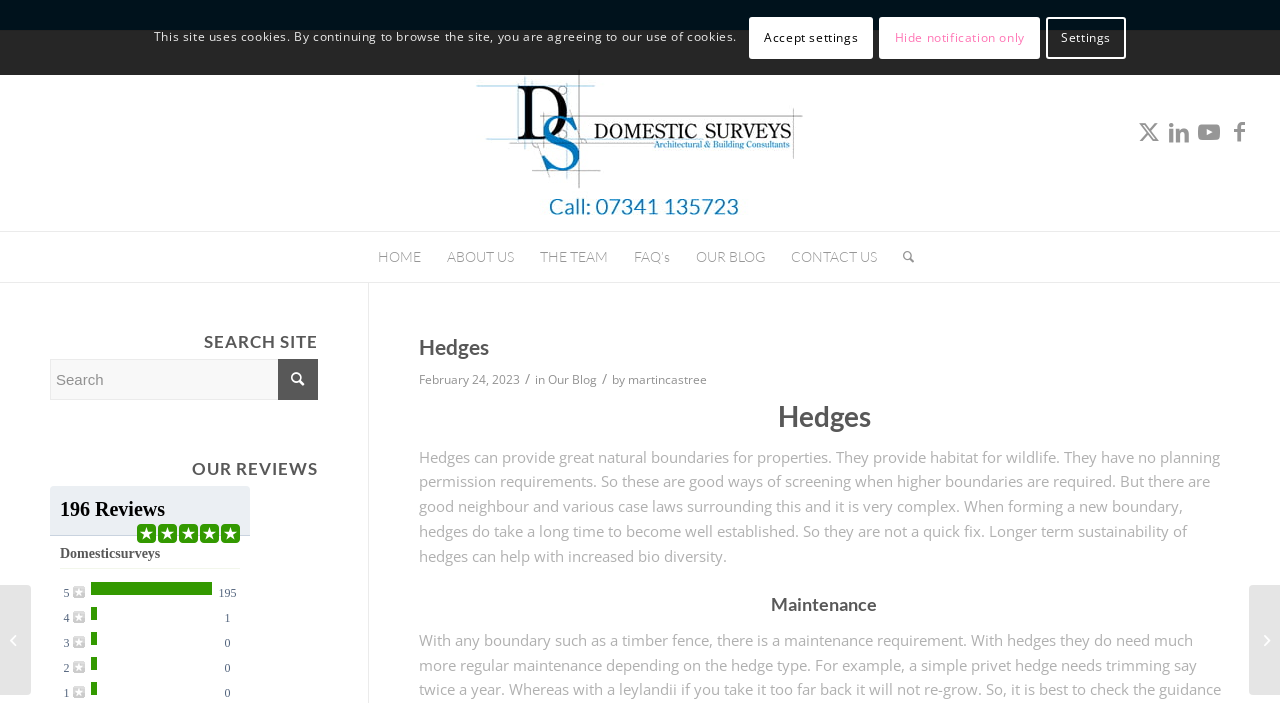Could you provide the bounding box coordinates for the portion of the screen to click to complete this instruction: "Read the blog post"?

[0.428, 0.528, 0.466, 0.552]